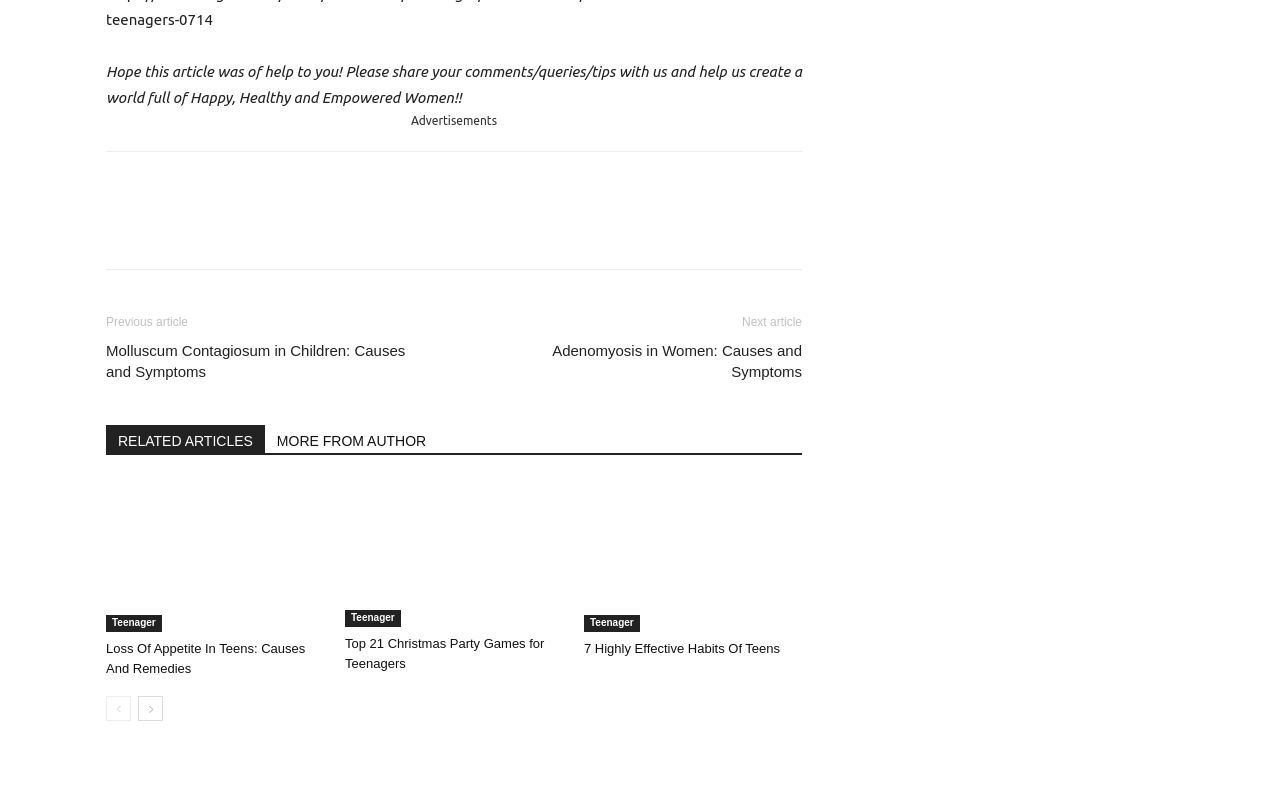Determine the bounding box coordinates of the clickable region to carry out the instruction: "Read next article".

[0.373, 0.426, 0.627, 0.479]